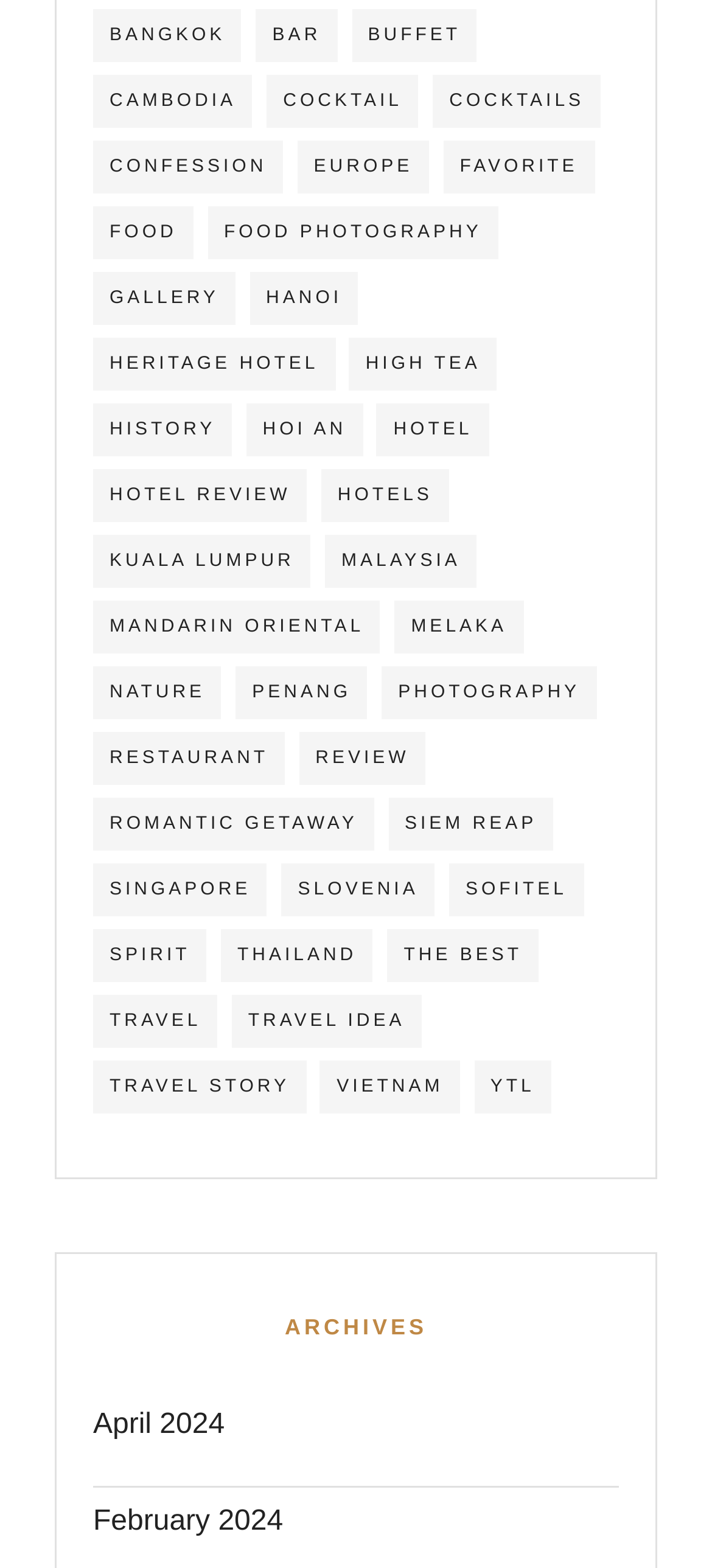Using the information in the image, give a comprehensive answer to the question: 
What is the last archive date?

I looked at the links under the 'ARCHIVES' heading and found the last archive date to be 'February 2024'.